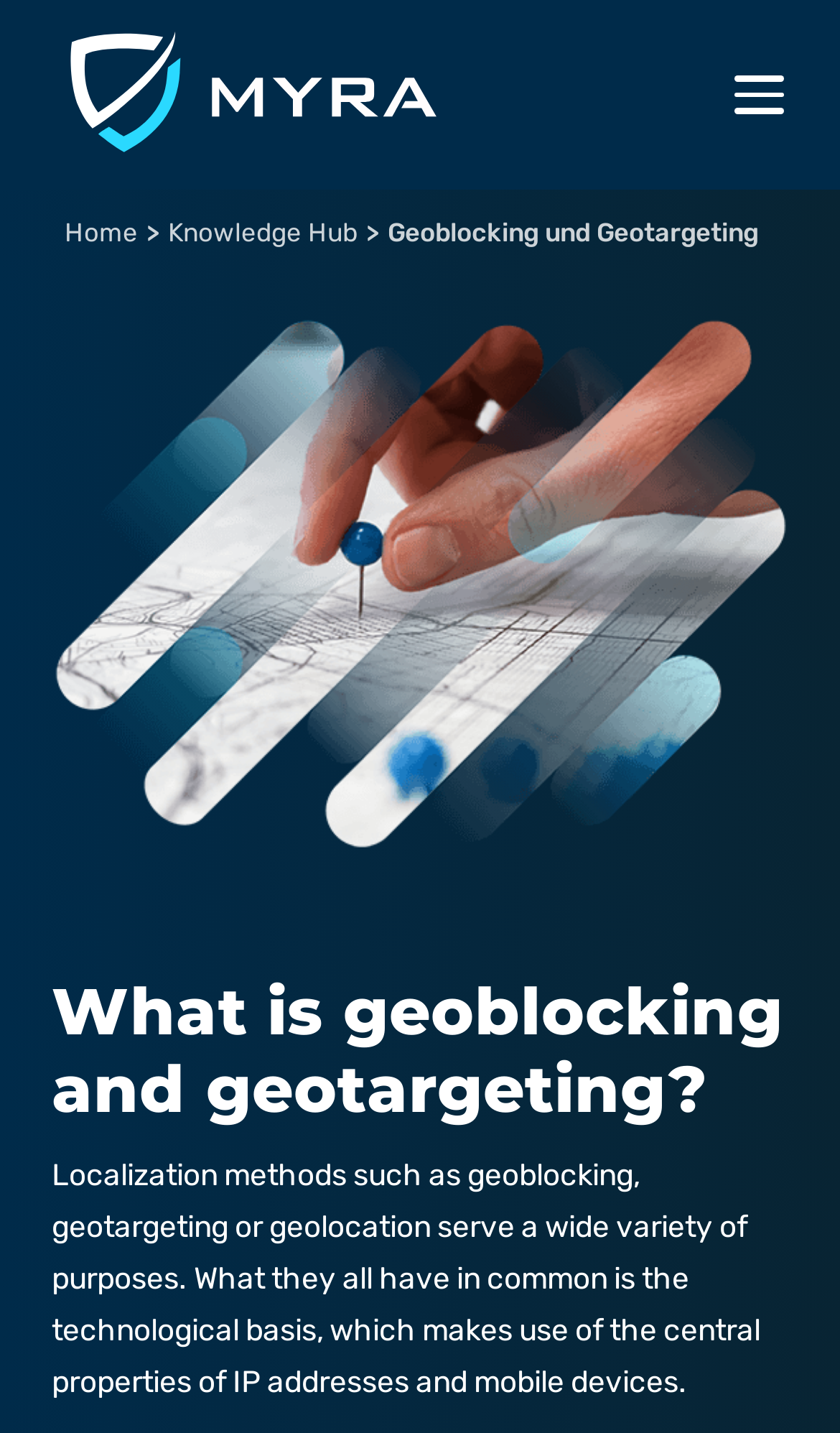Based on the image, please respond to the question with as much detail as possible:
What is the purpose of localization methods?

According to the static text, localization methods such as geoblocking, geotargeting, or geolocation serve a wide variety of purposes, which is mentioned in the sentence 'Localization methods such as geoblocking, geotargeting or geolocation serve a wide variety of purposes.'